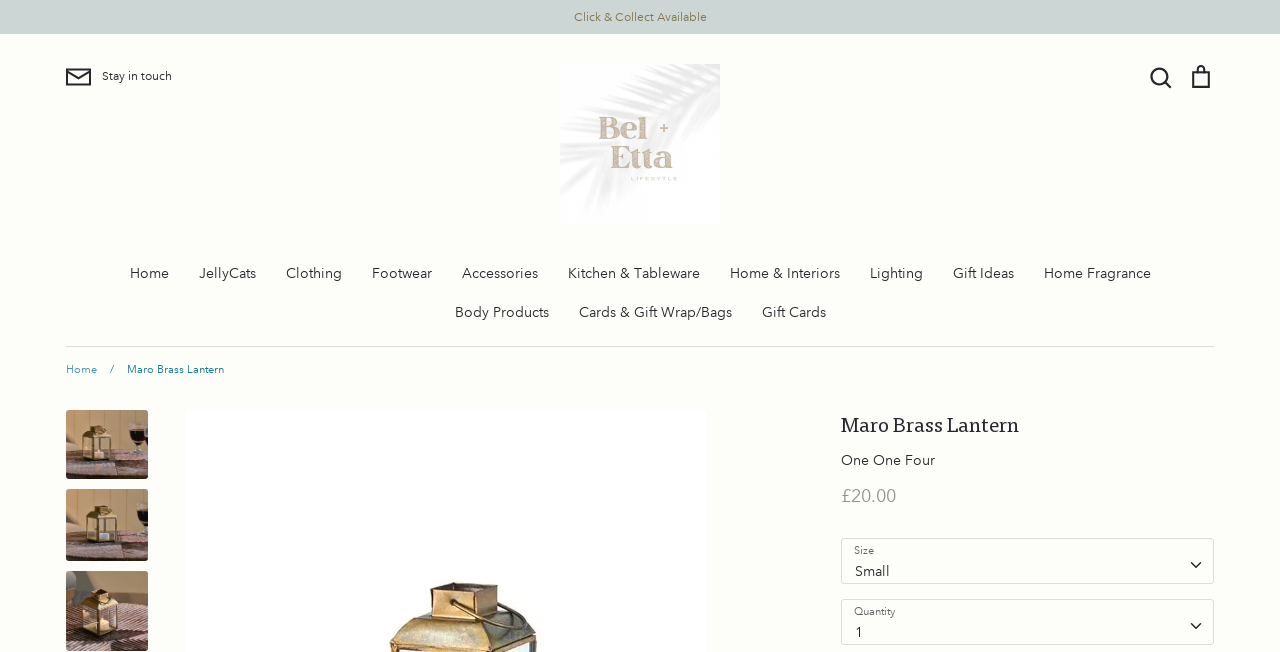Please indicate the bounding box coordinates for the clickable area to complete the following task: "Select a size for the Maro Brass Lantern". The coordinates should be specified as four float numbers between 0 and 1, i.e., [left, top, right, bottom].

[0.657, 0.824, 0.948, 0.895]